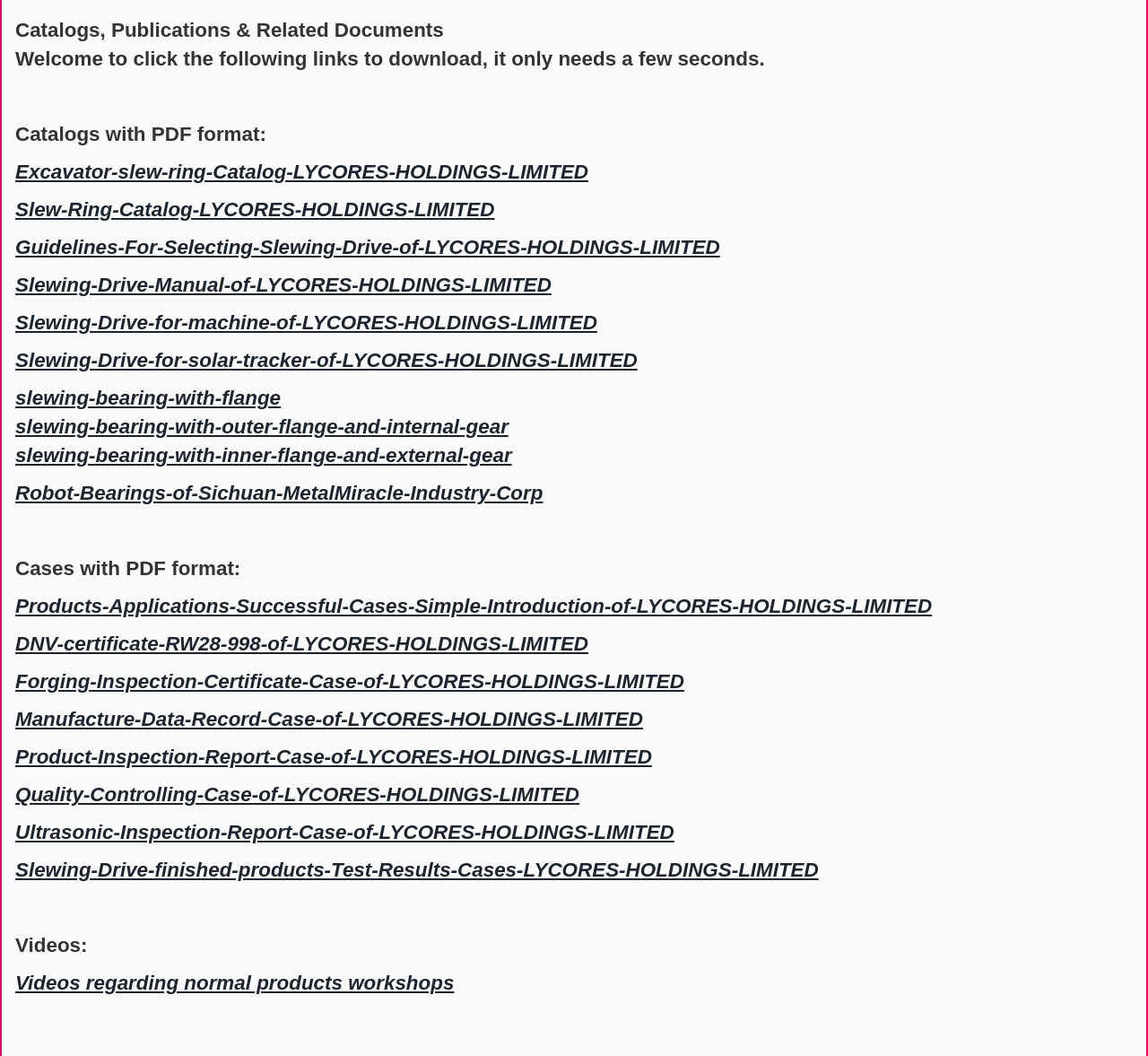How many catalog links are available?
Please use the image to deliver a detailed and complete answer.

By counting the number of link elements under the 'Catalogs with PDF format:' category, we can see that there are 7 catalog links available, including 'Excavator-slew-ring-Catalog-LYCORES-HOLDINGS-LIMITED', 'Slew-Ring-Catalog-LYCORES-HOLDINGS-LIMITED', and so on.